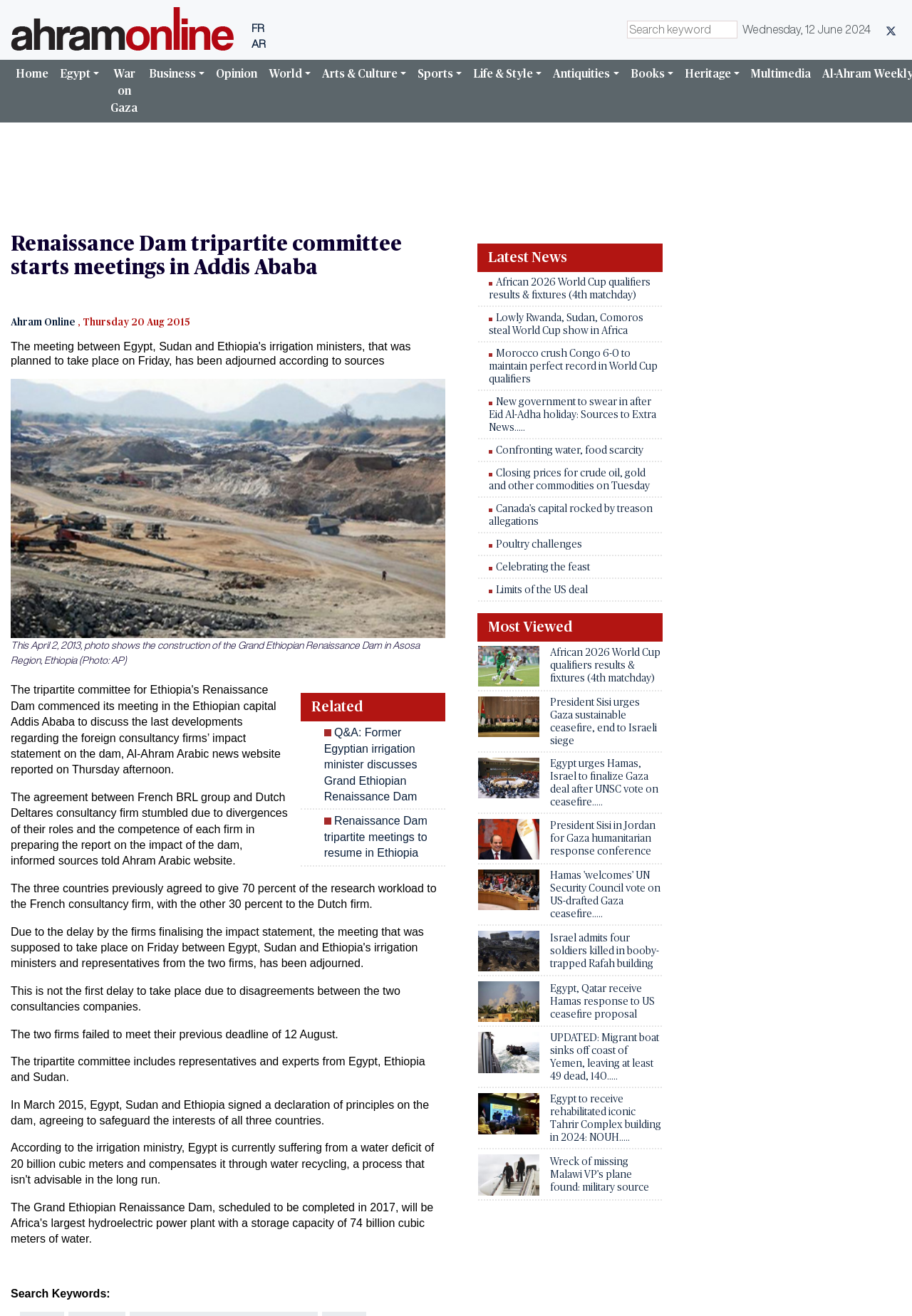Kindly provide the bounding box coordinates of the section you need to click on to fulfill the given instruction: "Read the latest news".

[0.523, 0.185, 0.727, 0.207]